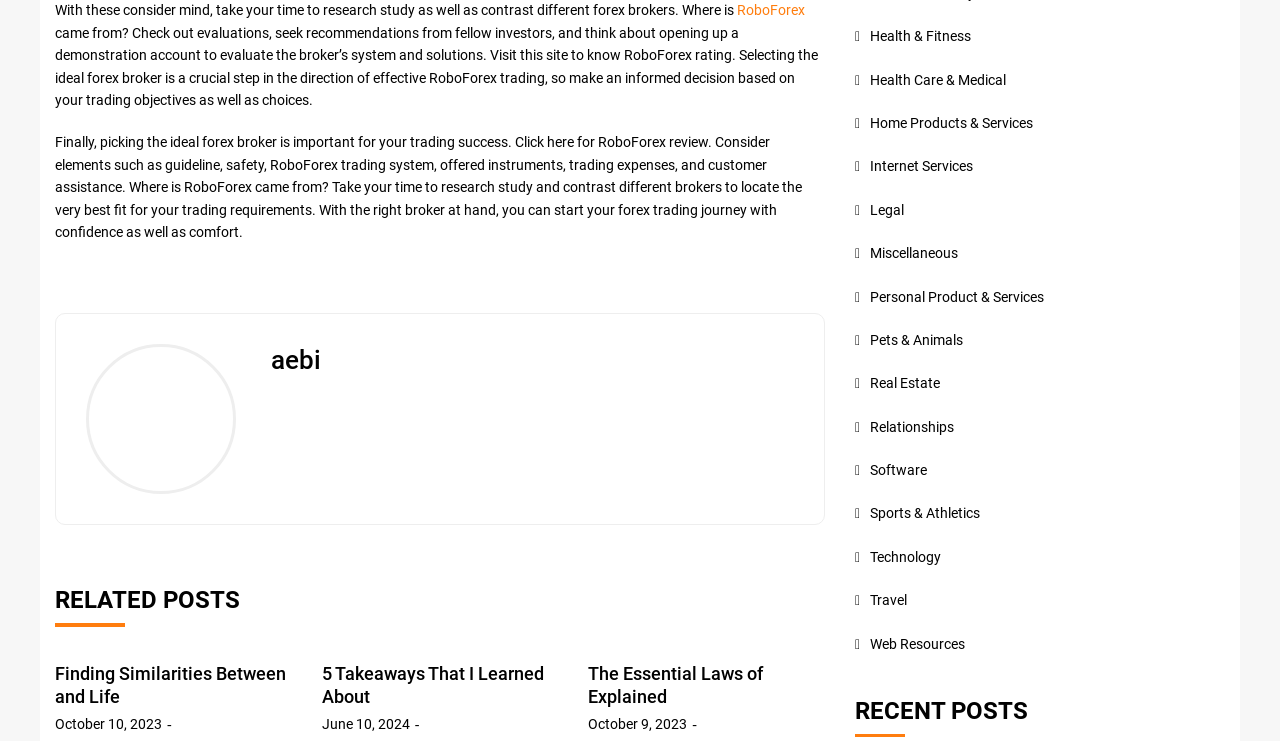Specify the bounding box coordinates of the element's region that should be clicked to achieve the following instruction: "Check out recent posts". The bounding box coordinates consist of four float numbers between 0 and 1, in the format [left, top, right, bottom].

[0.668, 0.939, 0.957, 0.995]